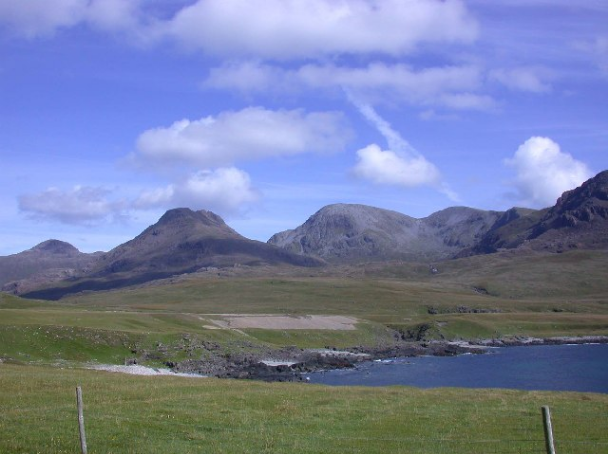Describe all significant details and elements found in the image.

The image captures a stunning landscape view from the Isle of Harris, specifically looking towards the Rum Cuillin mountain range. Illuminated by a clear blue sky adorned with fluffy white clouds, the rugged peaks are contrasted against the expansive green fields below. The coastline curves gently into the bright blue waters, reflecting the day's vibrant atmosphere. This serene setting, taken on August 14, 2005, showcases the island’s natural beauty and remote charm, inviting viewers to appreciate the tranquillity and majesty of Scotland's Hebrides. The scene exemplifies the rich biodiversity and rugged terrain that characterize the region, offering a glimpse into the peaceful coexistence of land and sea.